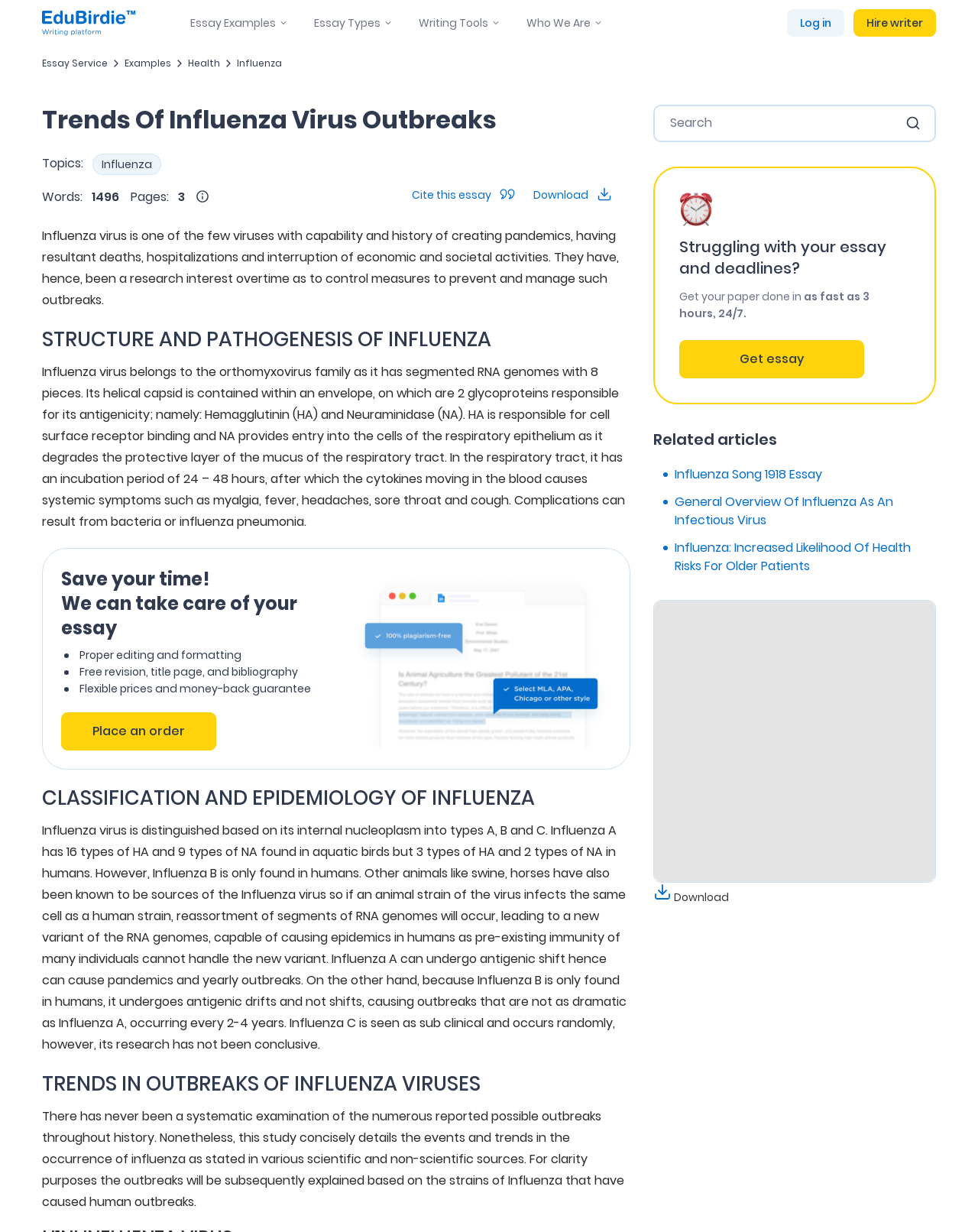Using the element description Writing Tools, predict the bounding box coordinates for the UI element. Provide the coordinates in (top-left x, top-left y, bottom-right x, bottom-right y) format with values ranging from 0 to 1.

[0.428, 0.0, 0.499, 0.037]